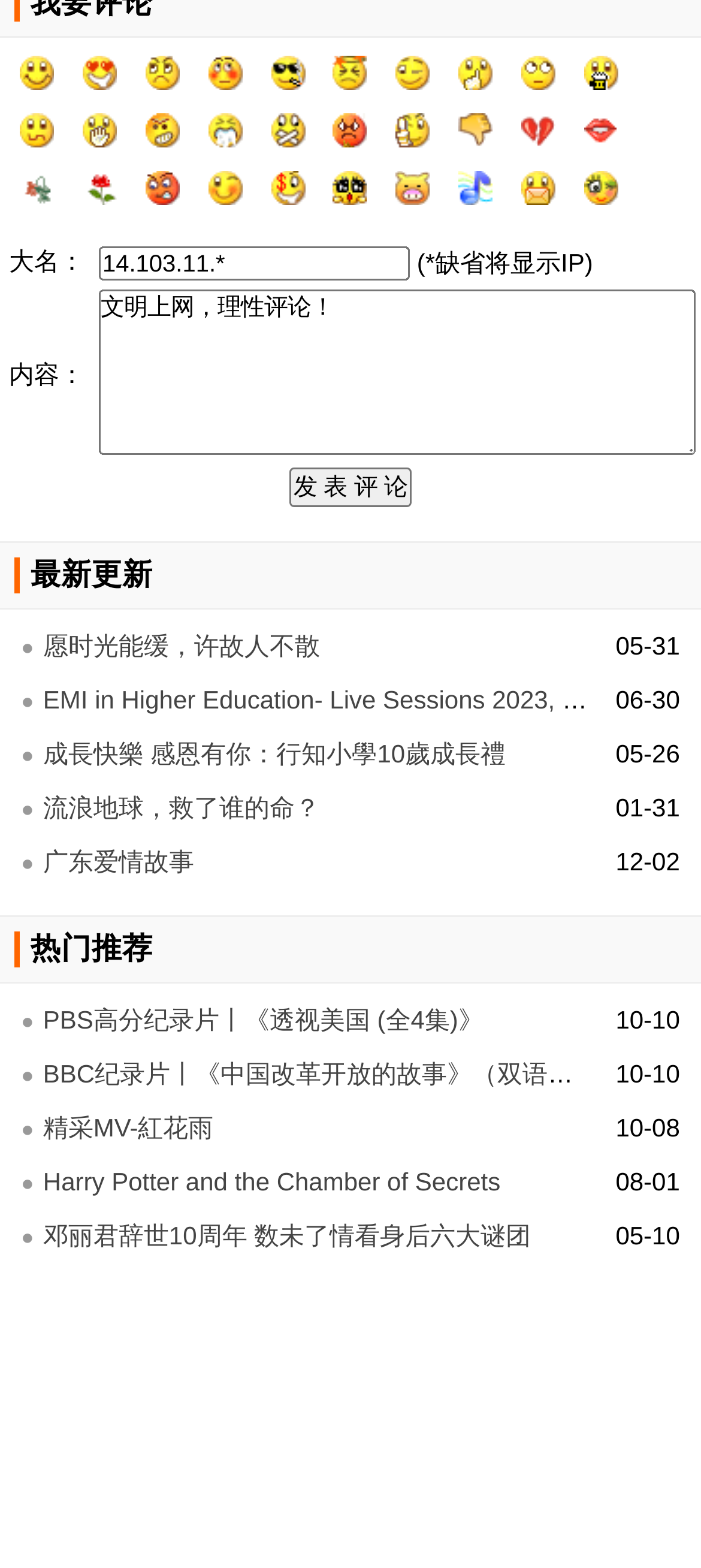Provide a one-word or one-phrase answer to the question:
What is the date of the first link in the '最新更新' section?

05-31